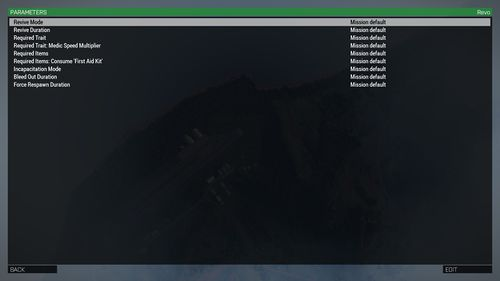Give a complete and detailed account of the image.

The image displays a user interface panel titled "PARAMETERS!" at the top, with an emphasis on settings related to the "Revive" feature in a gaming context. The panel contains key configuration options such as "Revive Mode," "Revive Duration," "Required Trait: Medic Speed Multiplier," and others, all marked with the notation "Mission default," suggesting these settings are preset for the current game mission. The layout offers a clean, minimalist design with a green border at the top, providing a visual separation from the underlying graphical background, which depicts a dark and mountainous landscape. The options displayed appear sequentially, giving users a straightforward way to review essential gameplay parameters related to character revival mechanics, enhancing tactical decisions during gameplay. The buttons at the bottom labeled "BACK" and "EDIT" indicate navigational functions, allowing users to either return to the previous menu or modify the existing settings.